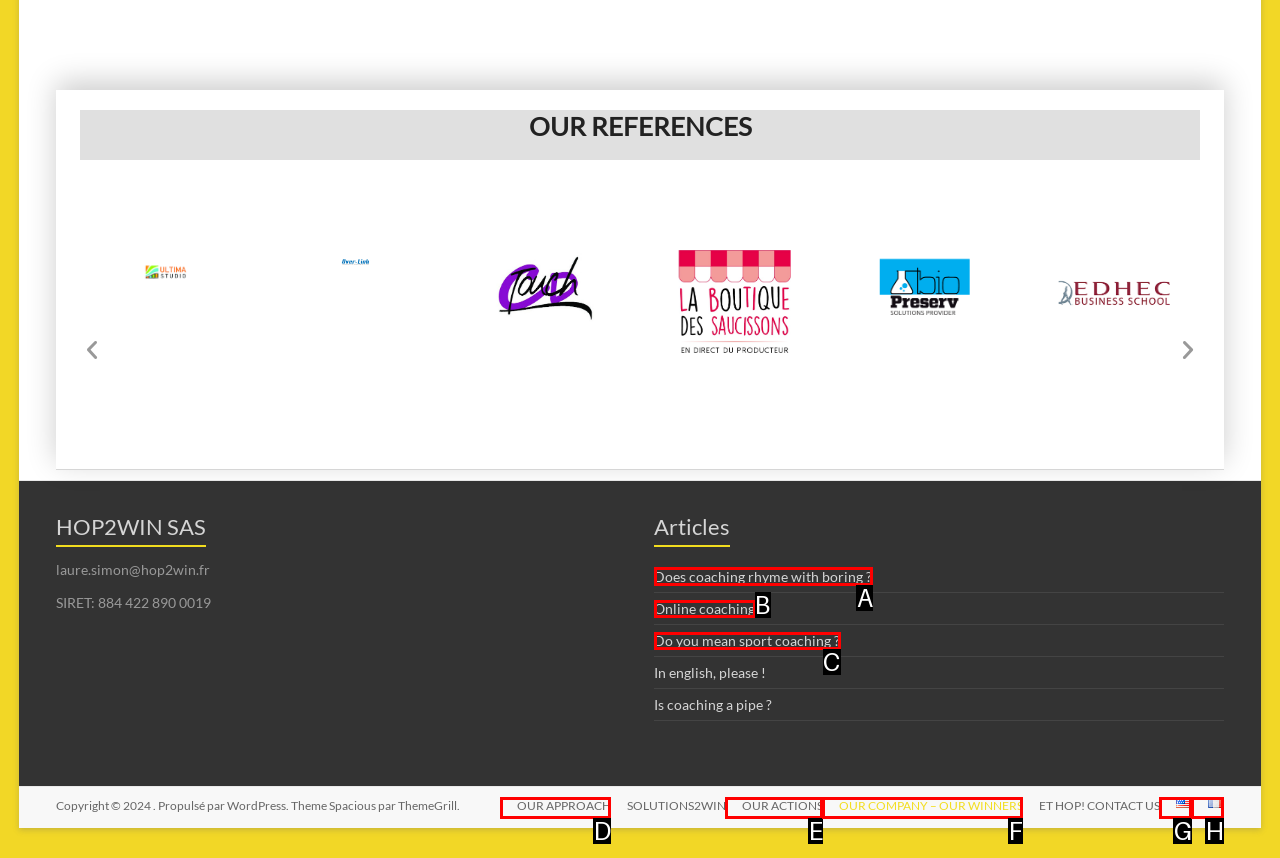What option should you select to complete this task: Read the article 'Does coaching rhyme with boring?'? Indicate your answer by providing the letter only.

A